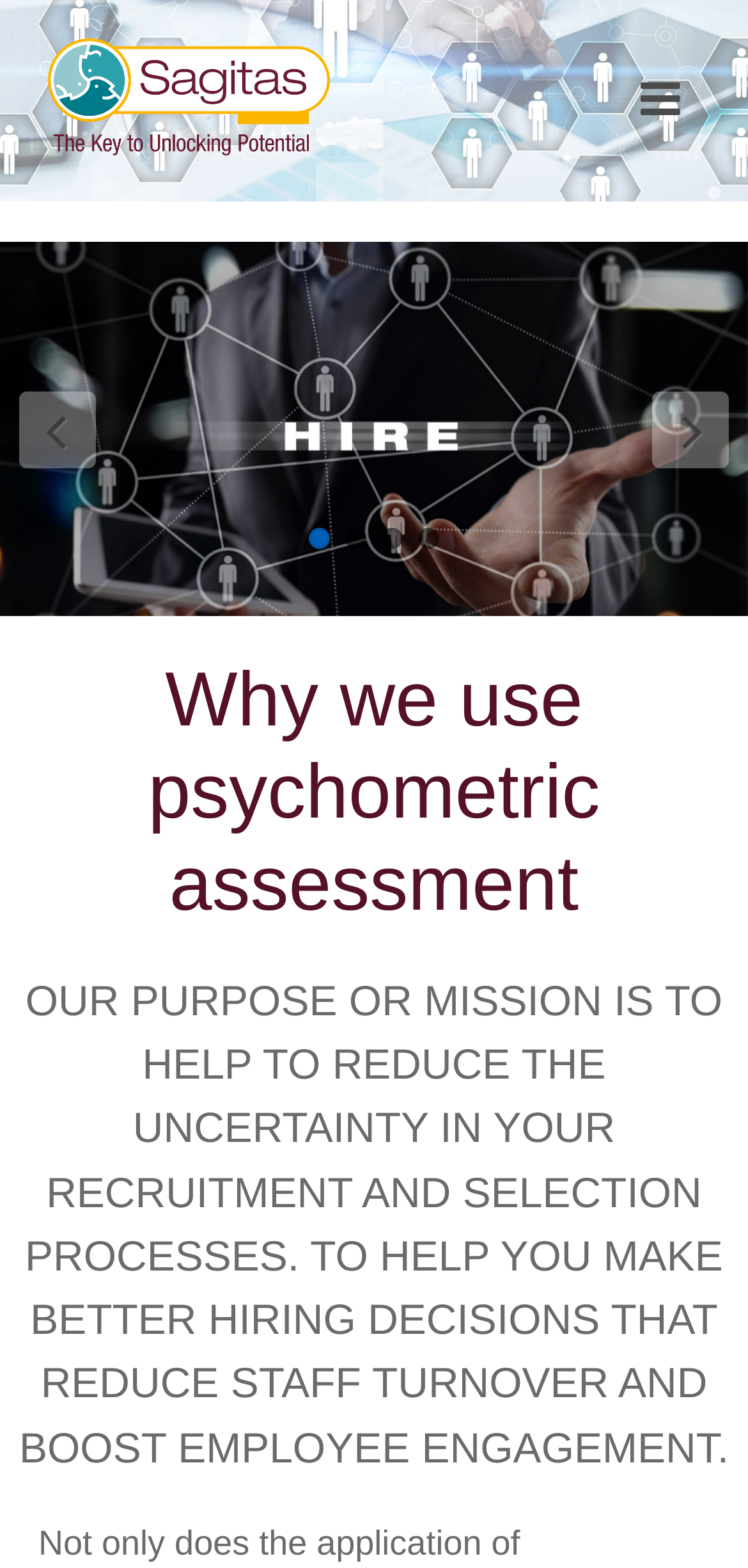Describe the entire webpage, focusing on both content and design.

The webpage has a logo at the top left corner, which is an image accompanied by a link. Below the logo, there is a navigation menu with five links, labeled from '1' to '4', and two icons, represented by '\uf104' and '\uf105', which are positioned at the top left and top right corners, respectively.

The main content of the webpage is divided into two sections. The first section has a heading that reads "Why we use psychometric assessment". The second section has a longer heading that describes the purpose or mission of the organization, which is to help reduce uncertainty in recruitment and selection processes, make better hiring decisions, and boost employee engagement. This section takes up most of the webpage's content area.